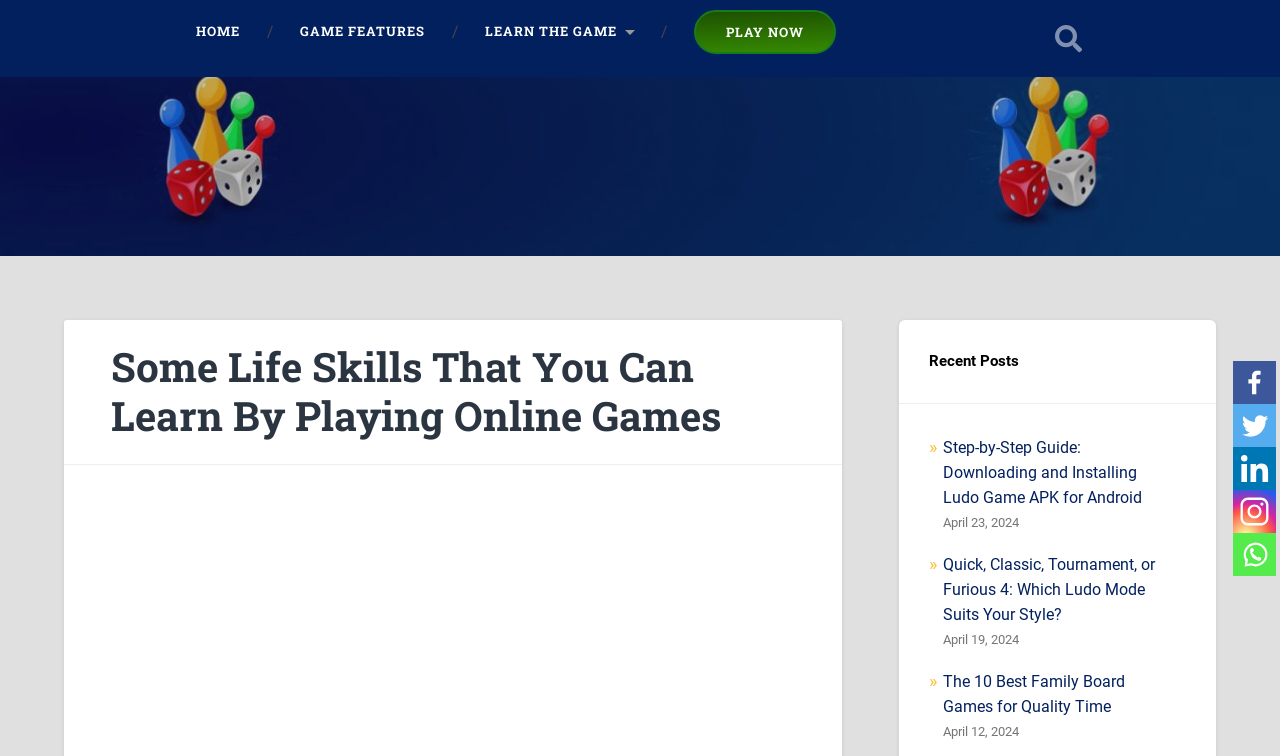Could you find the bounding box coordinates of the clickable area to complete this instruction: "read the article about Digital Myopia and The Coming of Post-Industrial Civilization"?

None